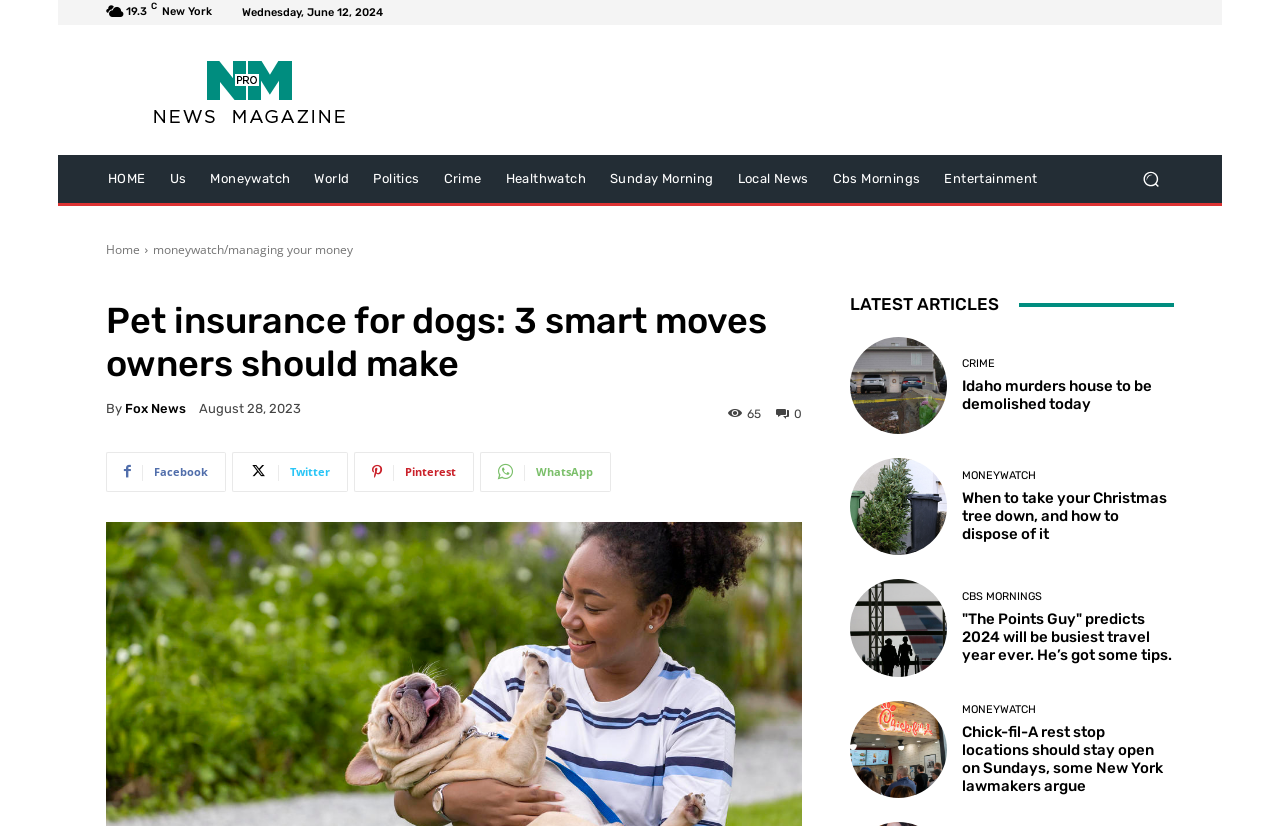Identify the bounding box coordinates of the area that should be clicked in order to complete the given instruction: "Read the article 'Pet insurance for dogs: 3 smart moves owners should make'". The bounding box coordinates should be four float numbers between 0 and 1, i.e., [left, top, right, bottom].

[0.083, 0.362, 0.627, 0.467]